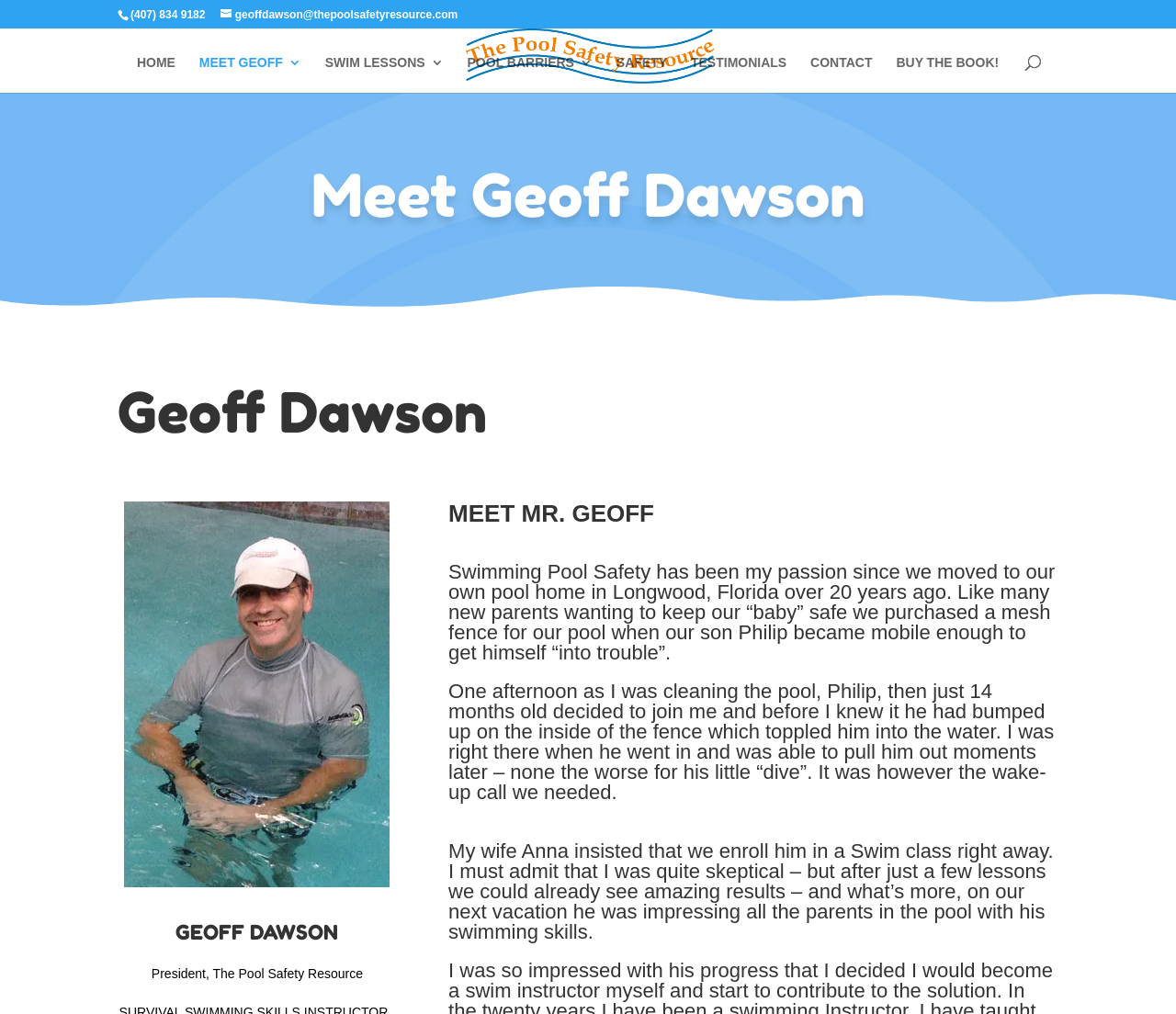Illustrate the webpage with a detailed description.

The webpage is about Geoff Dawson, the president of The Pool Safety Resource. At the top, there is a phone number "(407) 834 9182" and an email address "geoffdawson@thepoolsafetyresource.com" displayed. Below them, there is a logo of The Pool Safety Resource, which is an image with the same name as the link "The Pool Safety Resource" next to it.

The main navigation menu is located below the logo, consisting of seven links: "HOME", "MEET GEOFF 3", "SWIM LESSONS 3", "POOL BARRIERS 3", "SAFETY", "TESTIMONIALS", and "CONTACT". On the right side of the navigation menu, there is a "BUY THE BOOK!" link. Above the navigation menu, there is a search box with a label "Search for:".

The main content of the webpage is divided into sections. The first section has a heading "Meet Geoff Dawson" and introduces Geoff Dawson as the president of The Pool Safety Resource. Below this section, there is a heading "Geoff Dawson" followed by a brief biography of Geoff Dawson, which describes his passion for swimming pool safety and how it started when his son Philip had a near-drowning experience at the age of 14 months. The biography is divided into several paragraphs, each with a heading, and describes how Geoff's son learned to swim and the importance of pool safety.